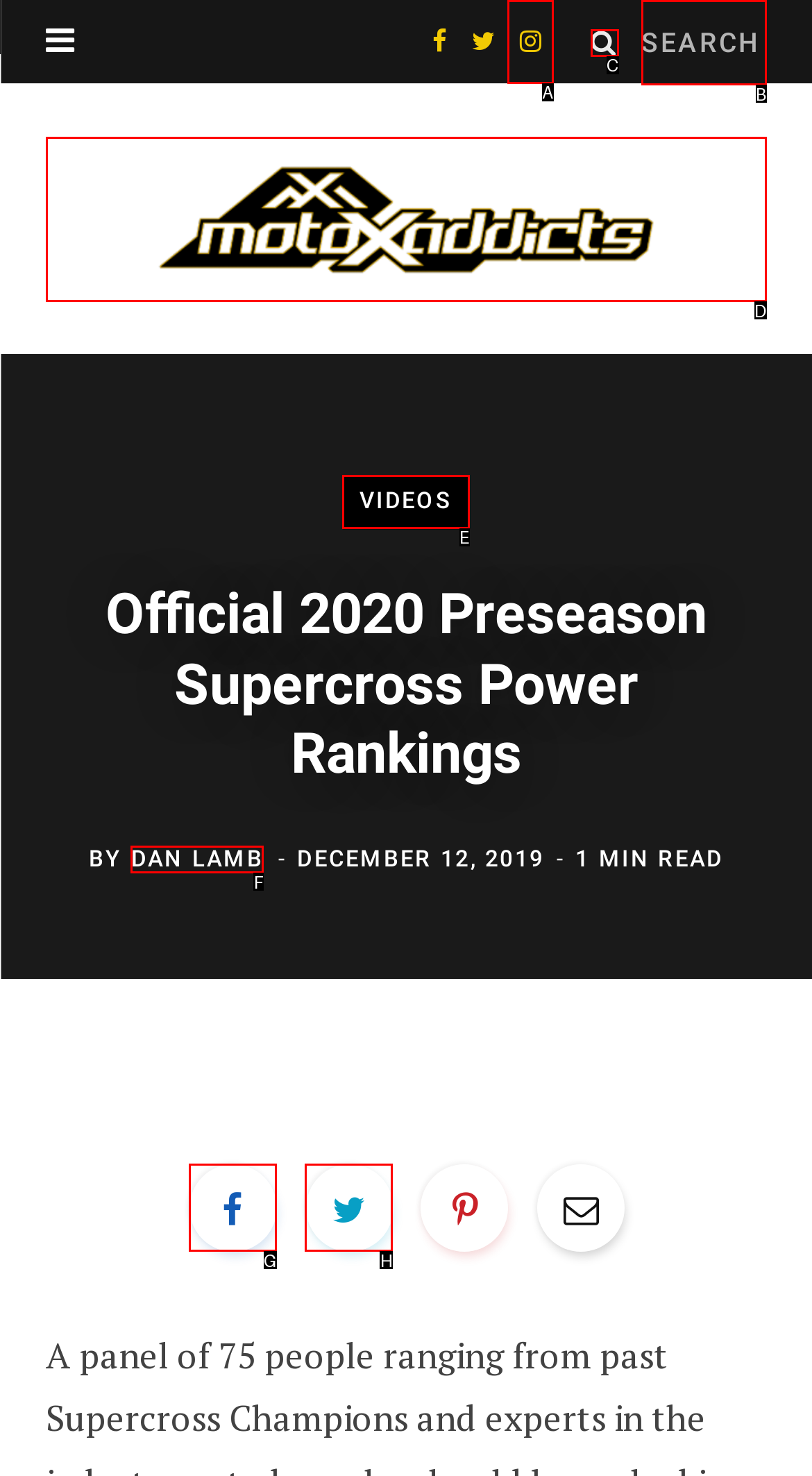Tell me which letter corresponds to the UI element that should be clicked to fulfill this instruction: Read the article
Answer using the letter of the chosen option directly.

None